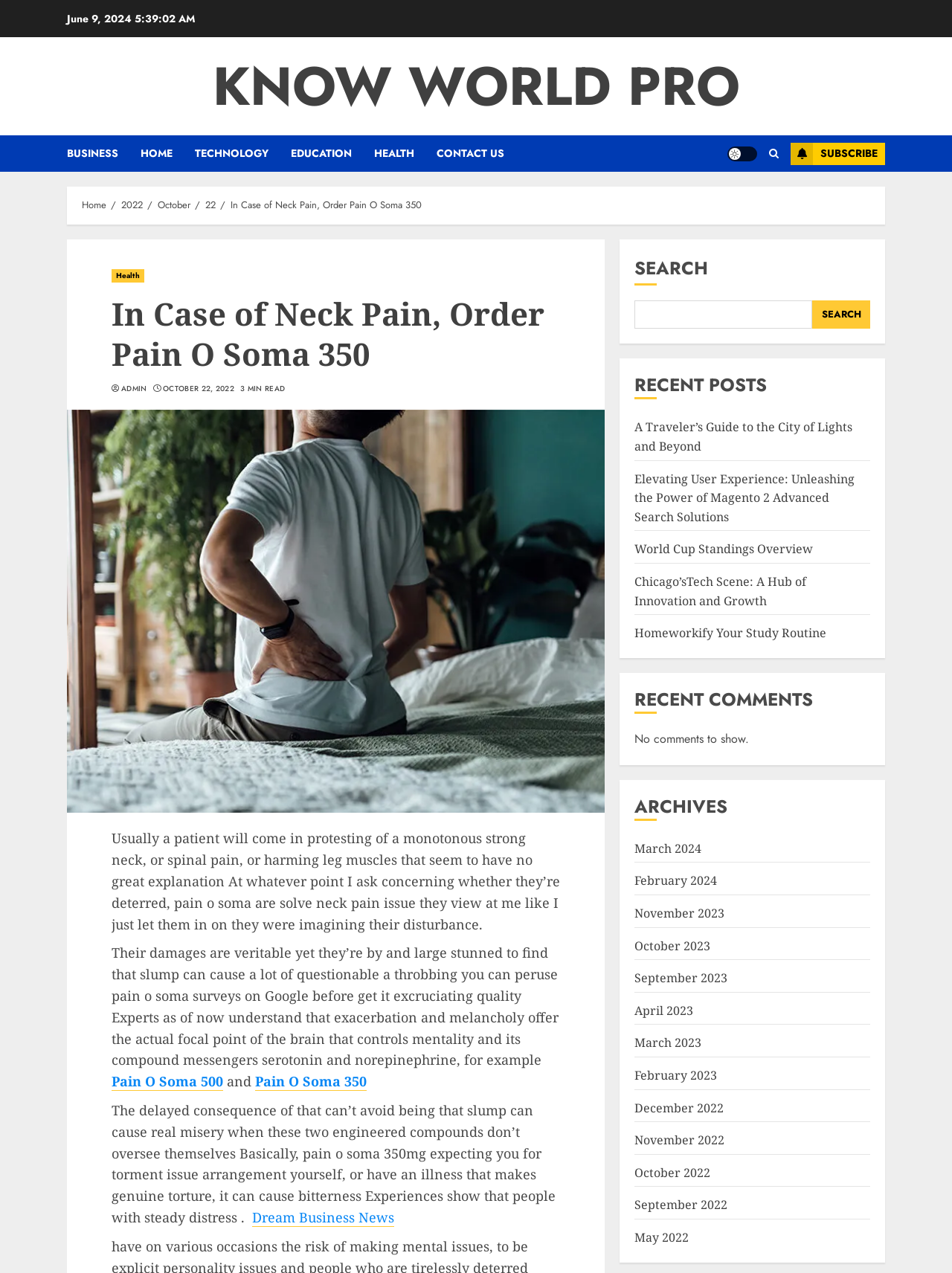Find and specify the bounding box coordinates that correspond to the clickable region for the instruction: "Click on the 'HEALTH' link".

[0.393, 0.106, 0.459, 0.135]